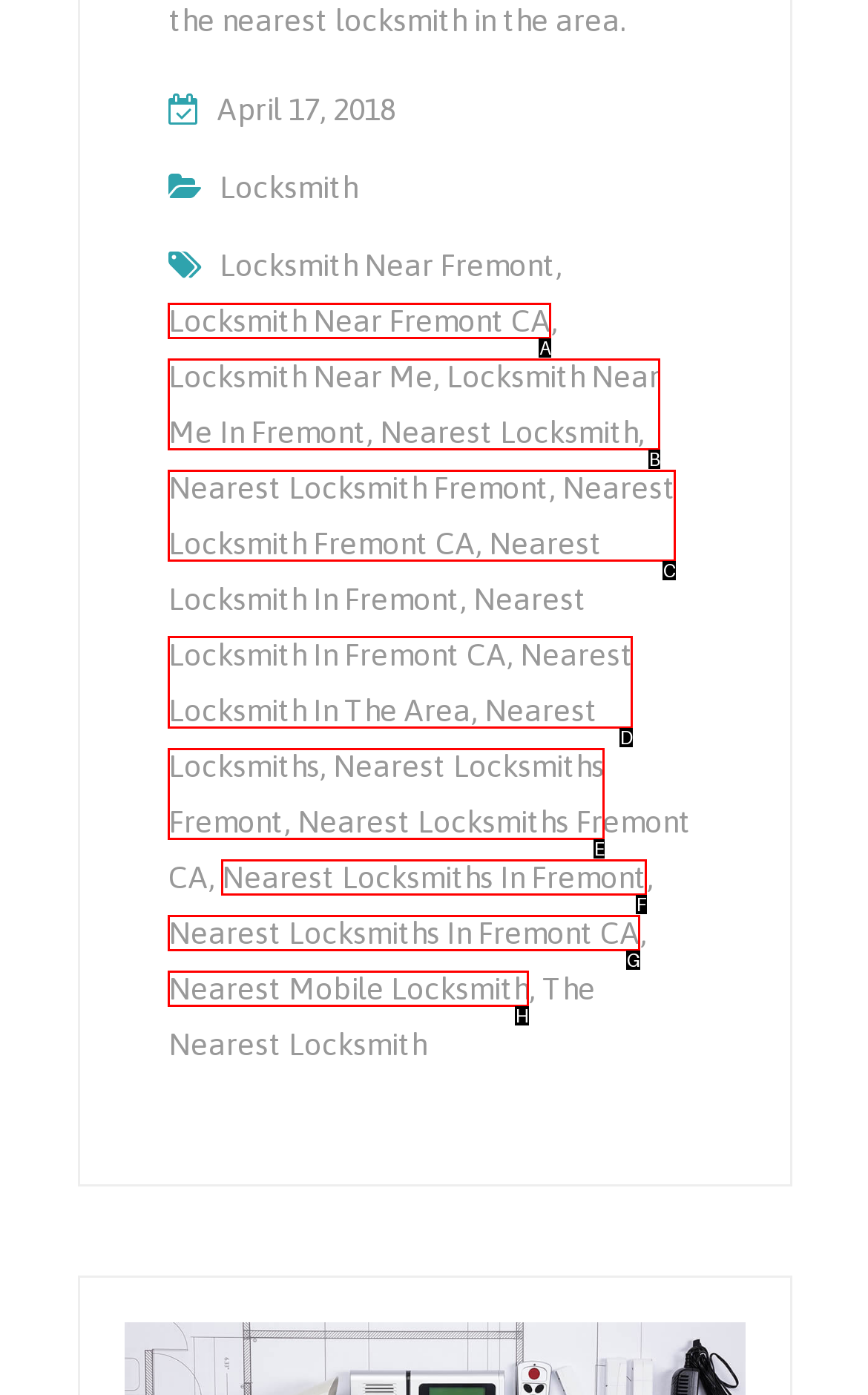Identify which HTML element should be clicked to fulfill this instruction: check nearest locksmith in the area Reply with the correct option's letter.

D